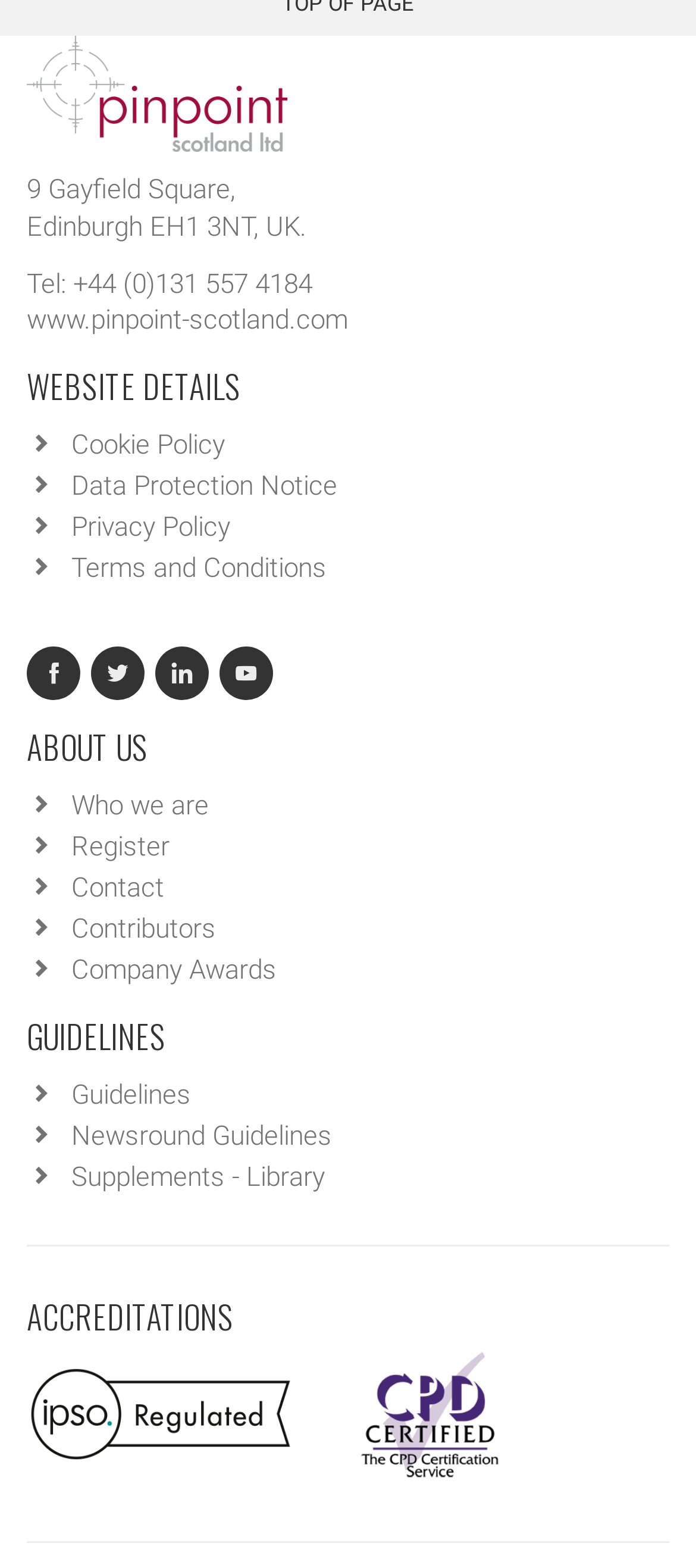Locate the bounding box coordinates of the area where you should click to accomplish the instruction: "contact us".

[0.103, 0.556, 0.236, 0.576]